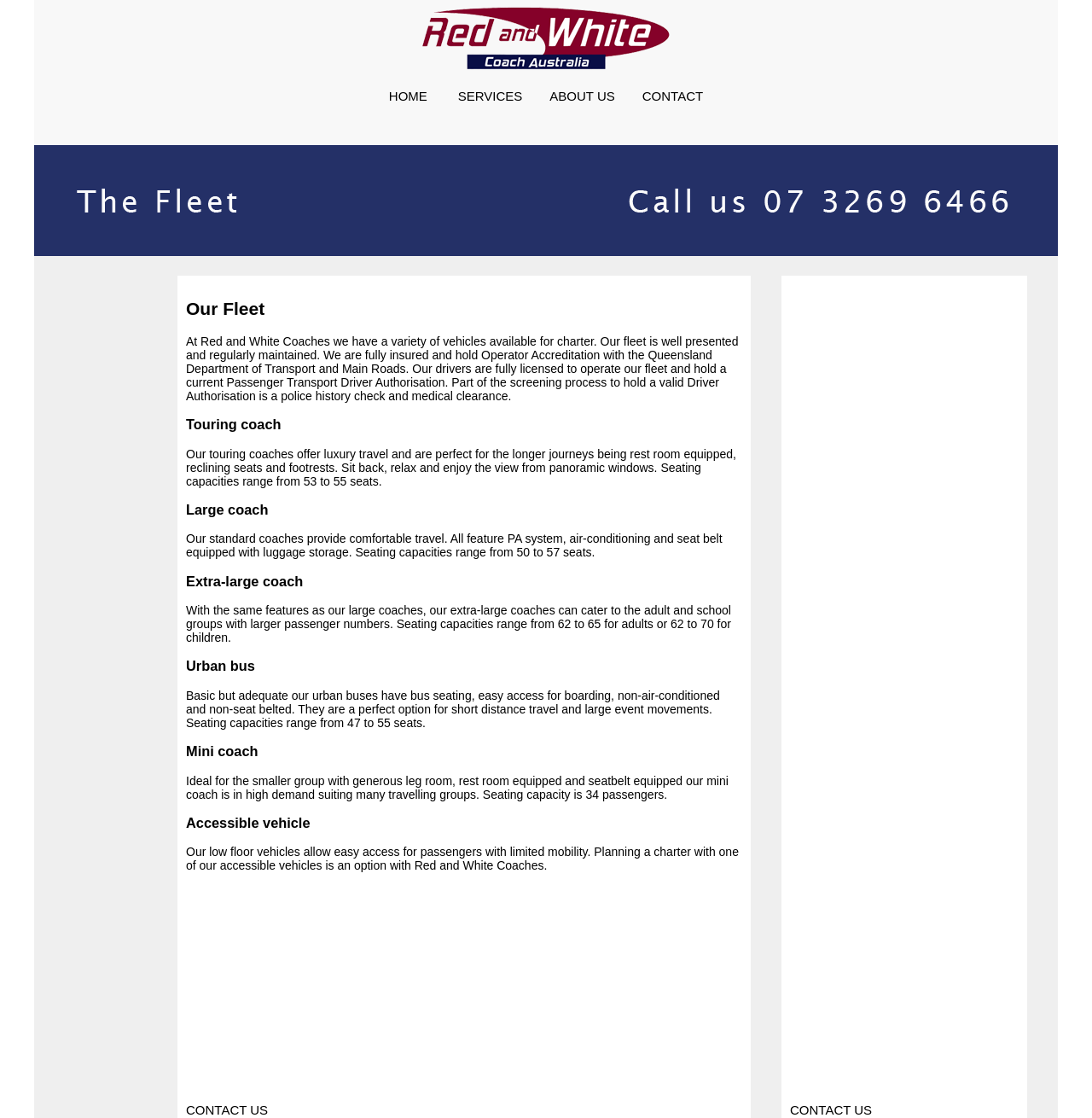Given the description CONTACT, predict the bounding box coordinates of the UI element. Ensure the coordinates are in the format (top-left x, top-left y, bottom-right x, bottom-right y) and all values are between 0 and 1.

[0.576, 0.069, 0.656, 0.103]